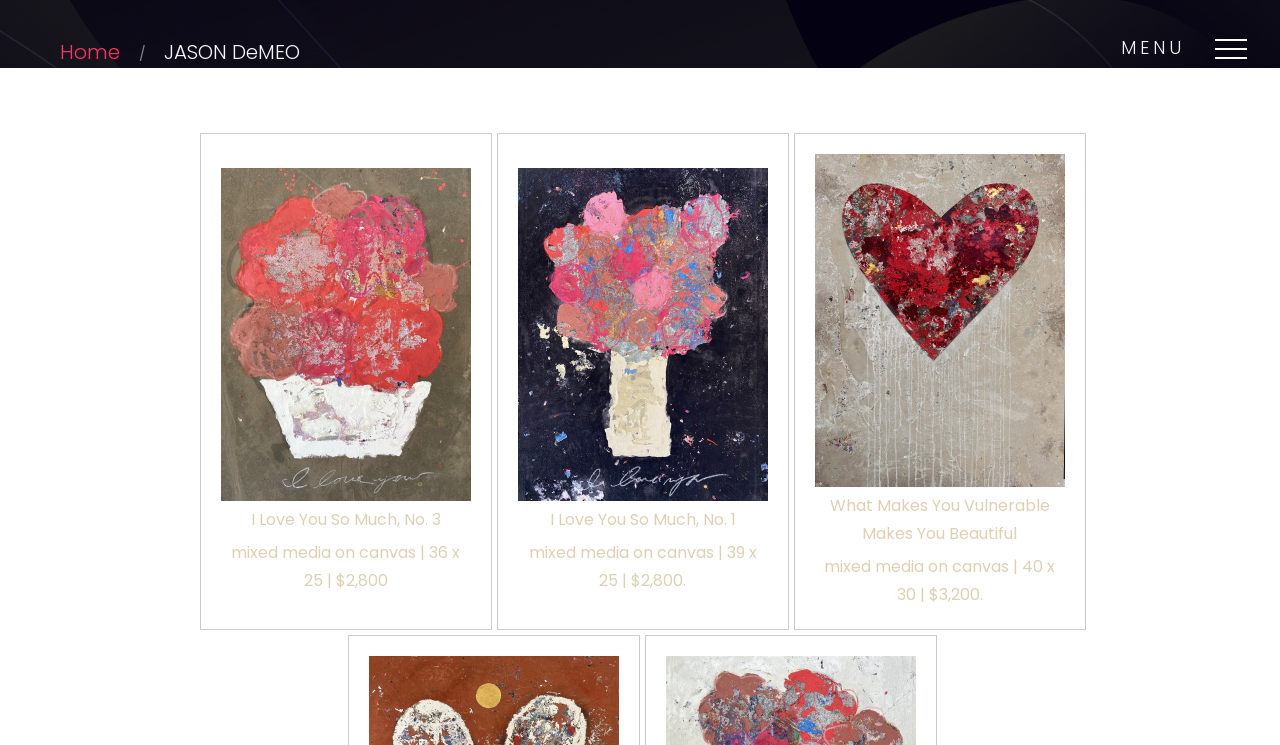What is the medium of 'I Love You So Much, No. 1'?
Using the image as a reference, answer the question with a short word or phrase.

mixed media on canvas